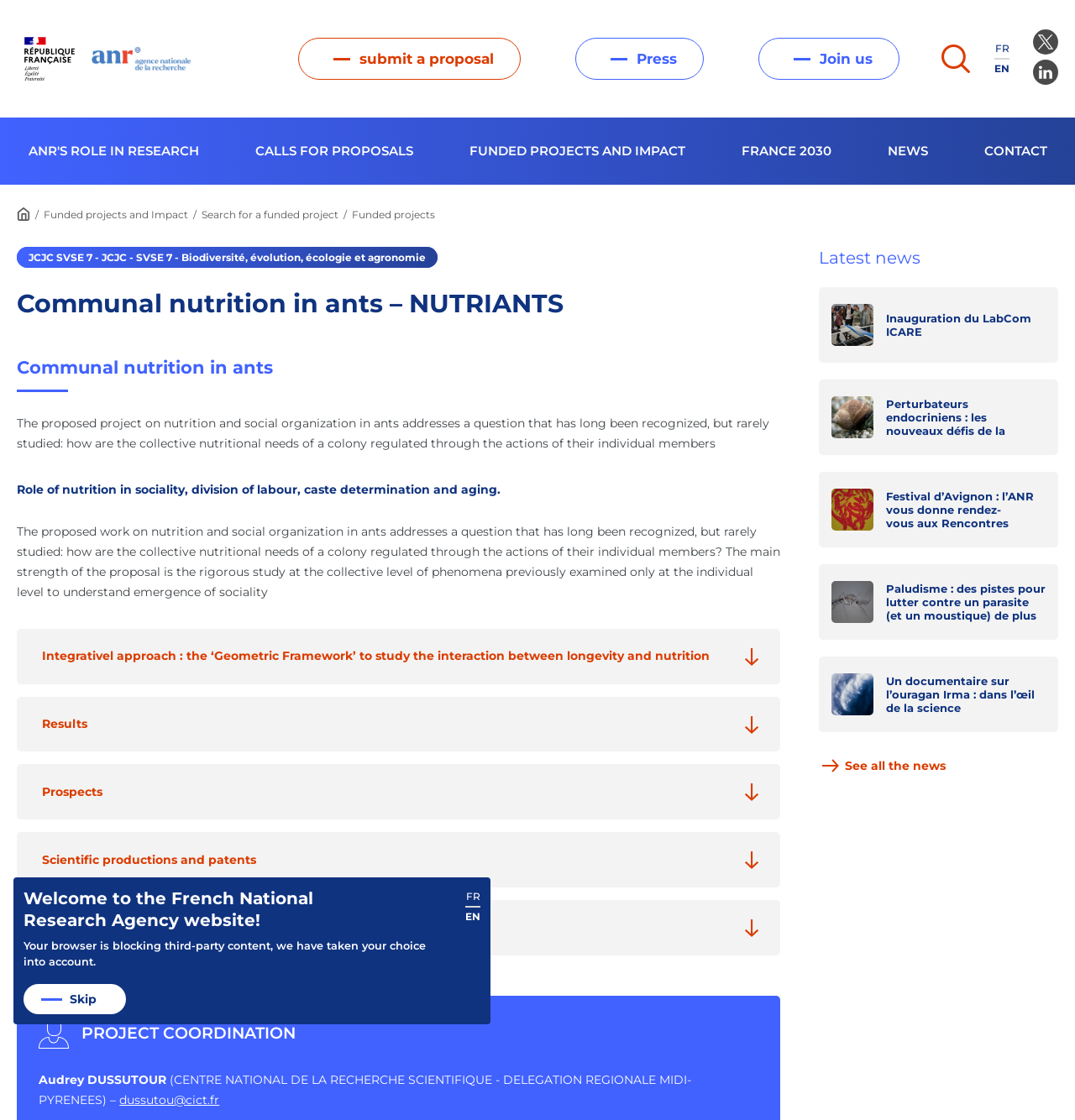Identify the bounding box coordinates of the specific part of the webpage to click to complete this instruction: "Click the 'submit a proposal' link".

[0.277, 0.034, 0.484, 0.071]